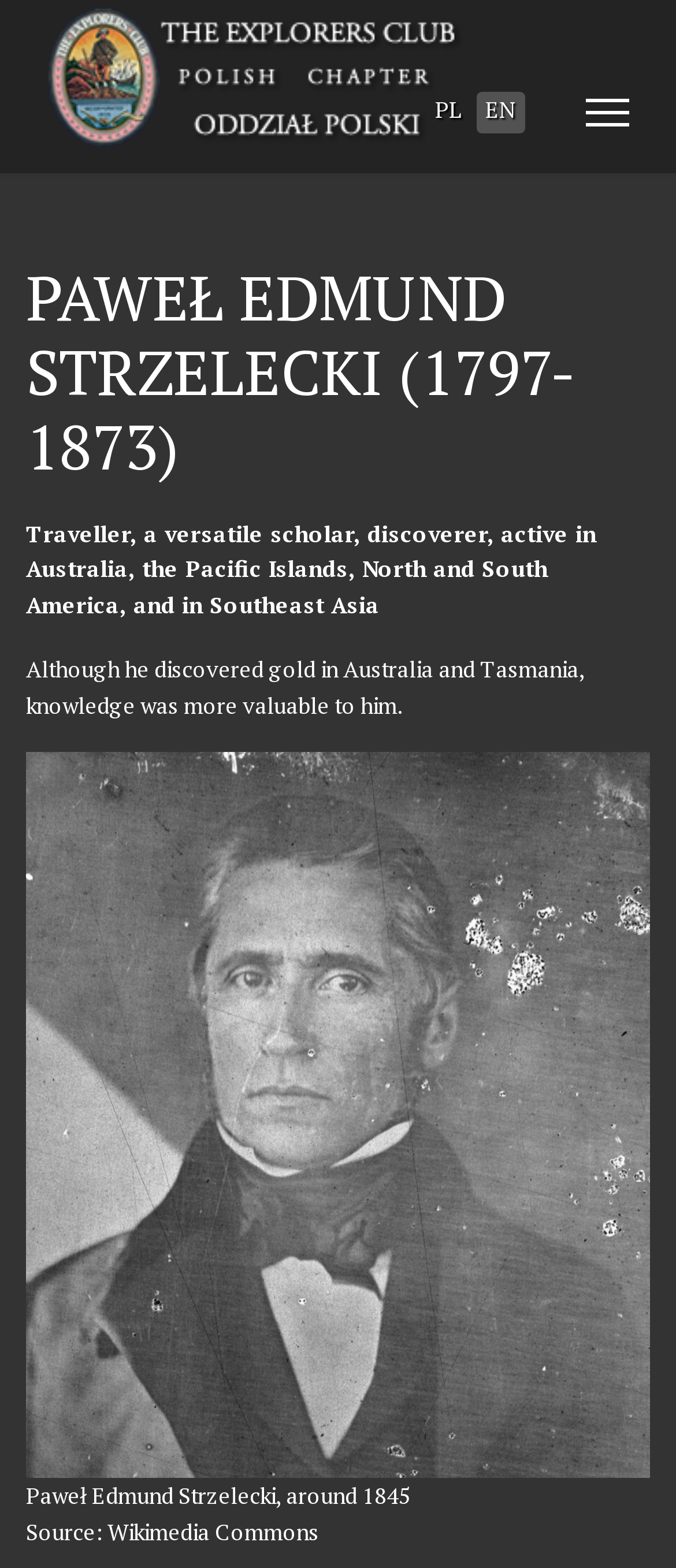Identify the main heading of the webpage and provide its text content.

PAWEŁ EDMUND STRZELECKI (1797-1873)